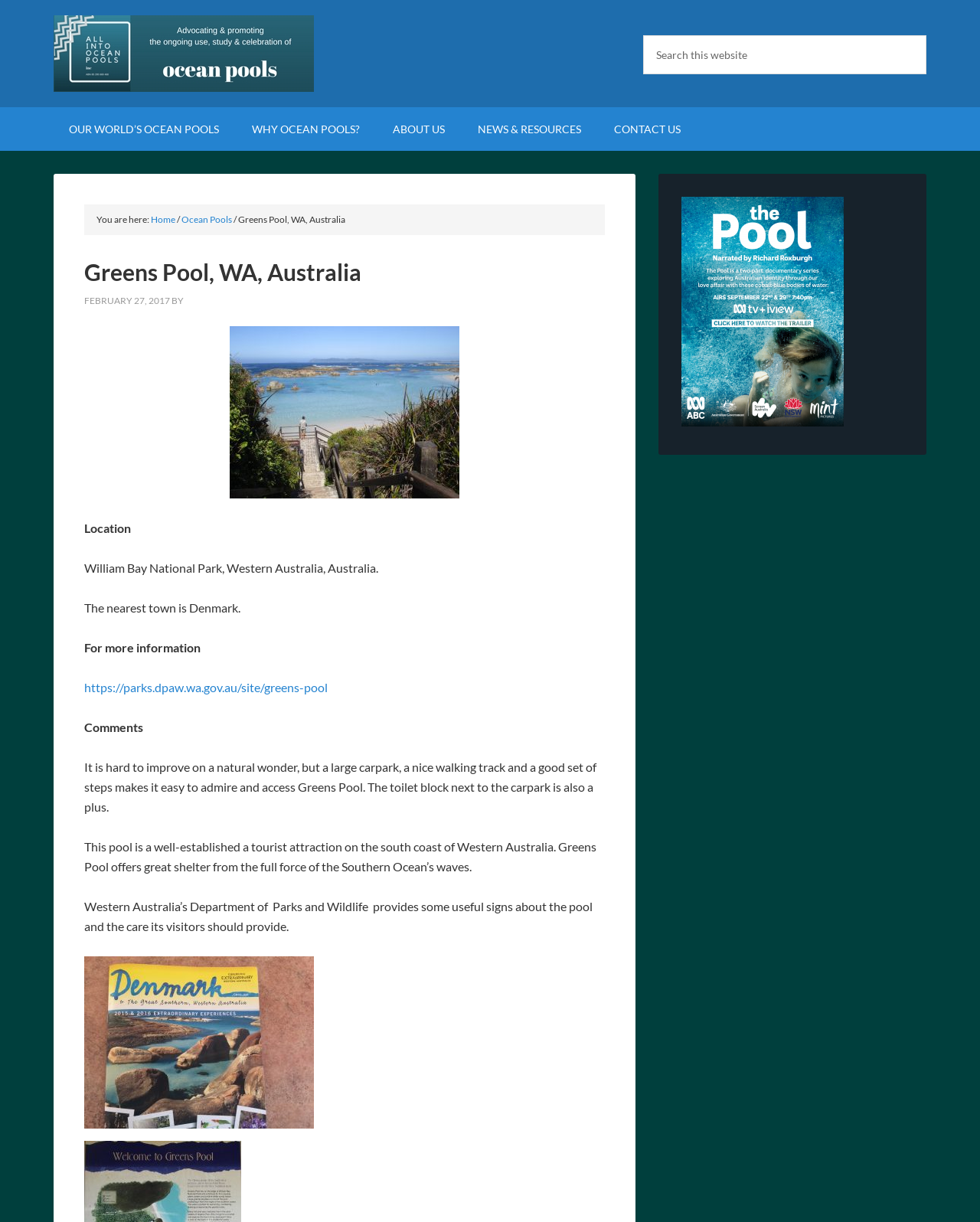Using details from the image, please answer the following question comprehensively:
What is the facility located next to the carpark?

I found the answer by reading the text, which mentions 'a nice walking track and a good set of steps makes it easy to admire and access Greens Pool. The toilet block next to the carpark is also a plus.'